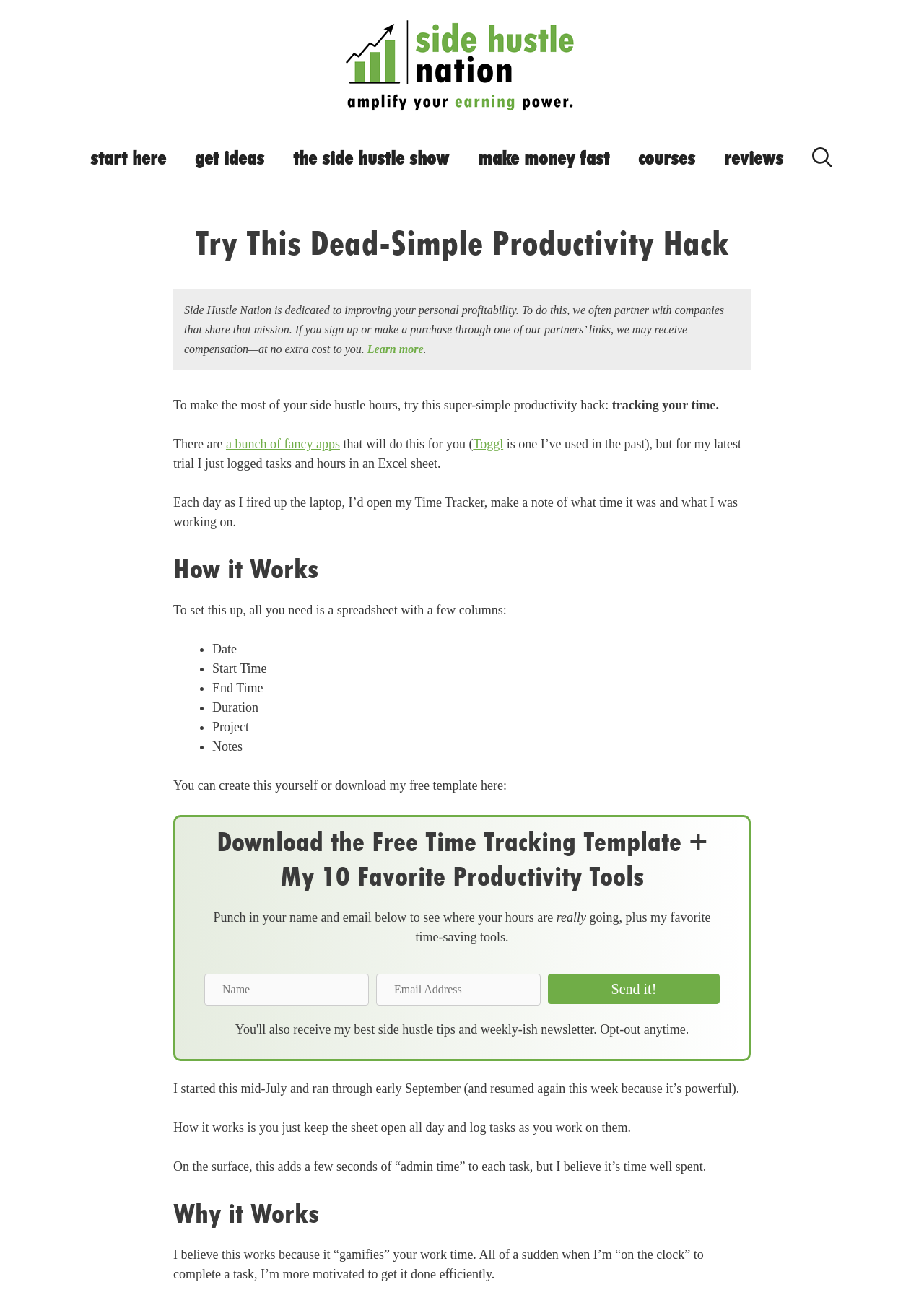Determine the bounding box coordinates of the element that should be clicked to execute the following command: "Enter your name".

[0.221, 0.752, 0.399, 0.776]